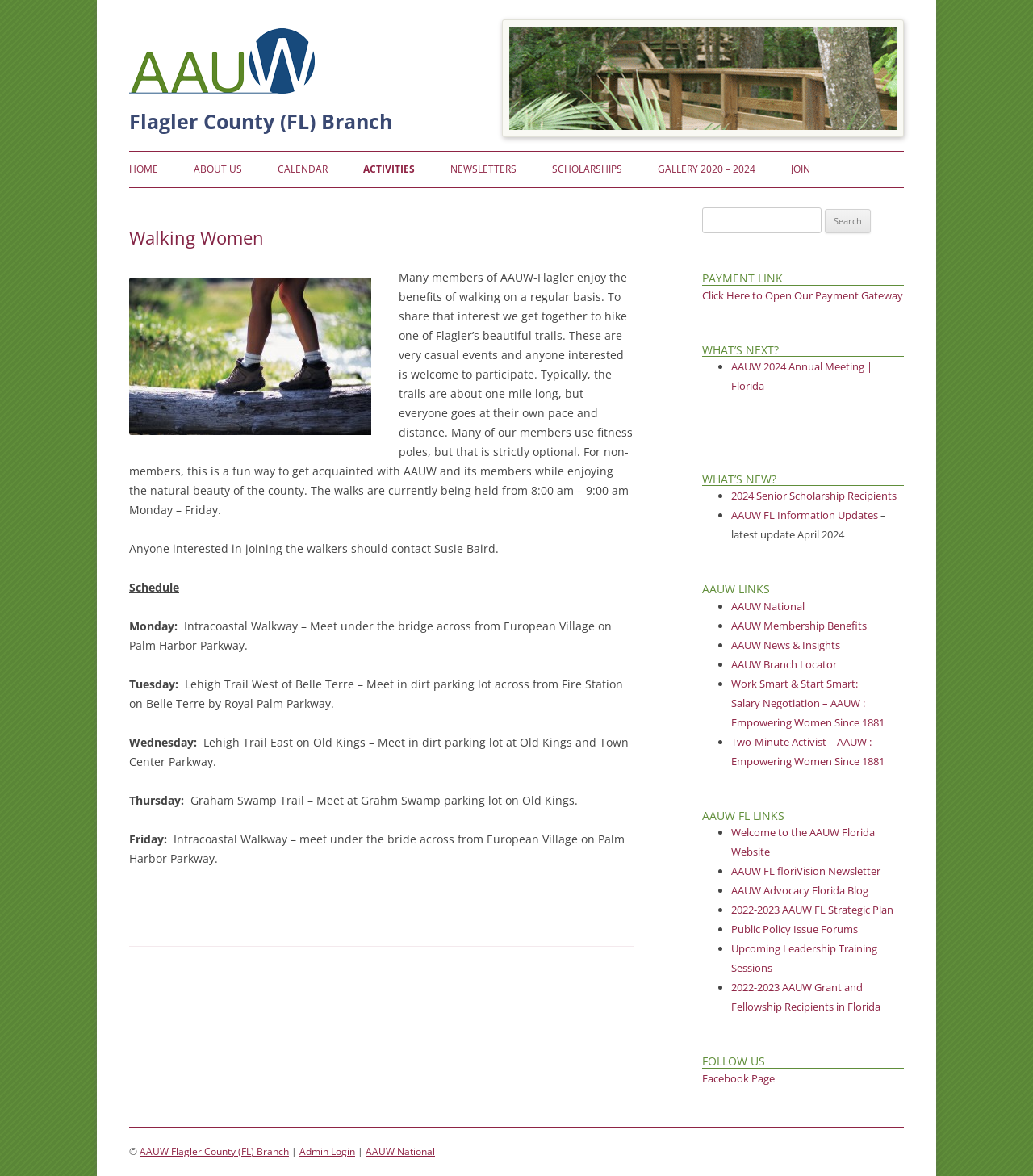Please specify the bounding box coordinates in the format (top-left x, top-left y, bottom-right x, bottom-right y), with values ranging from 0 to 1. Identify the bounding box for the UI component described as follows: Calendar

[0.269, 0.129, 0.317, 0.159]